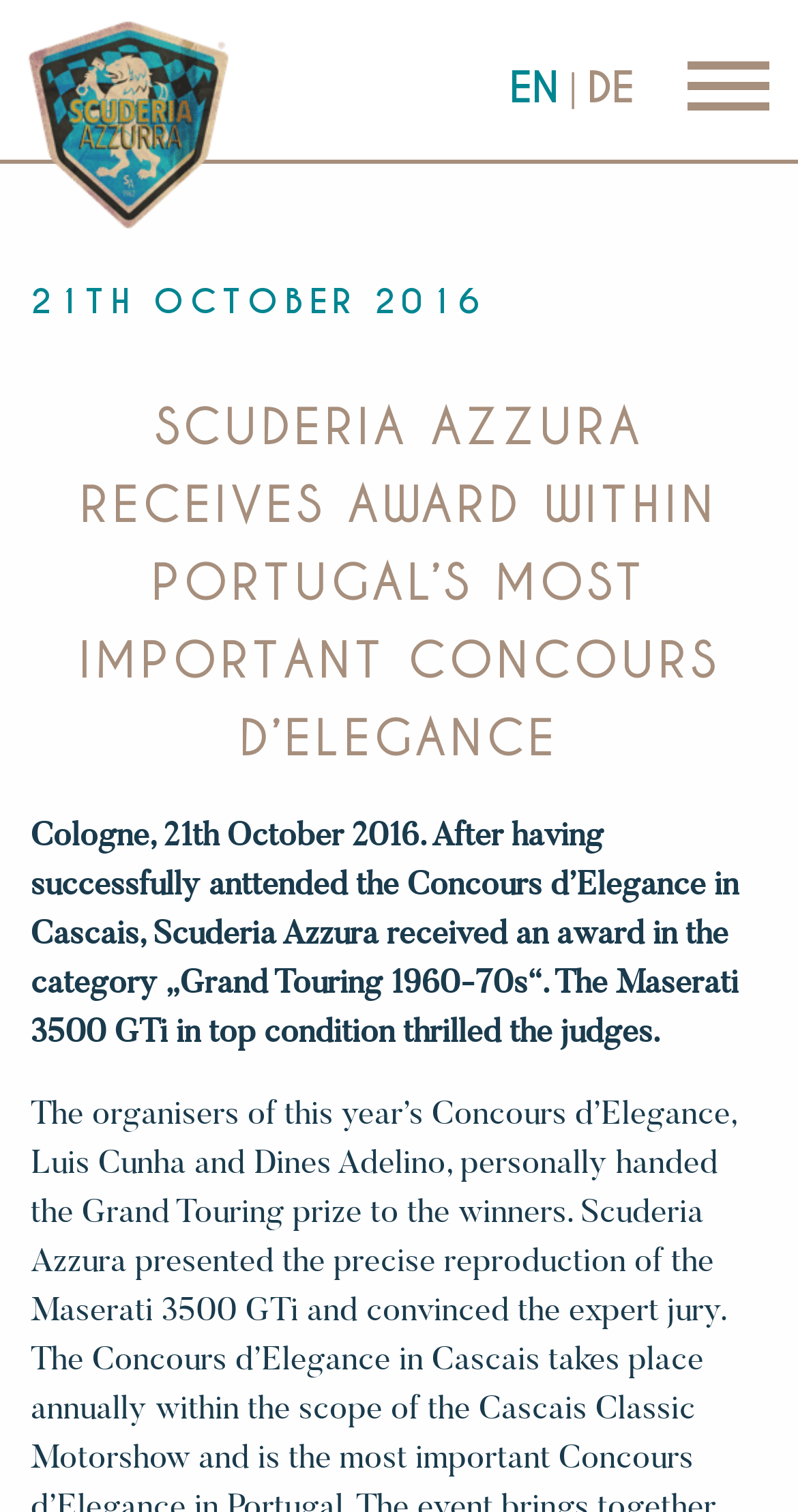Identify and provide the text of the main header on the webpage.

SCUDERIA AZZURA RECEIVES AWARD WITHIN PORTUGAL’S MOST IMPORTANT CONCOURS D’ELEGANCE